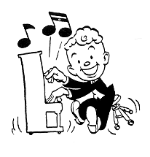Give a thorough and detailed caption for the image.

The image features a cheerful cartoon character, a young boy with curly hair, who is joyfully playing a piano. He is depicted in a playful posture, seemingly dancing while pressing down on a piano key, with musical notes floating above his head to indicate the sound of music. The character is dressed in a light-colored outfit, likely a suit, which adds to the whimsical and innocent feel of the illustration. This engaging visual evokes a sense of fun and enthusiasm for music, making it a fitting representation for topics related to piano playfulness, musical education, or instruction for young learners.